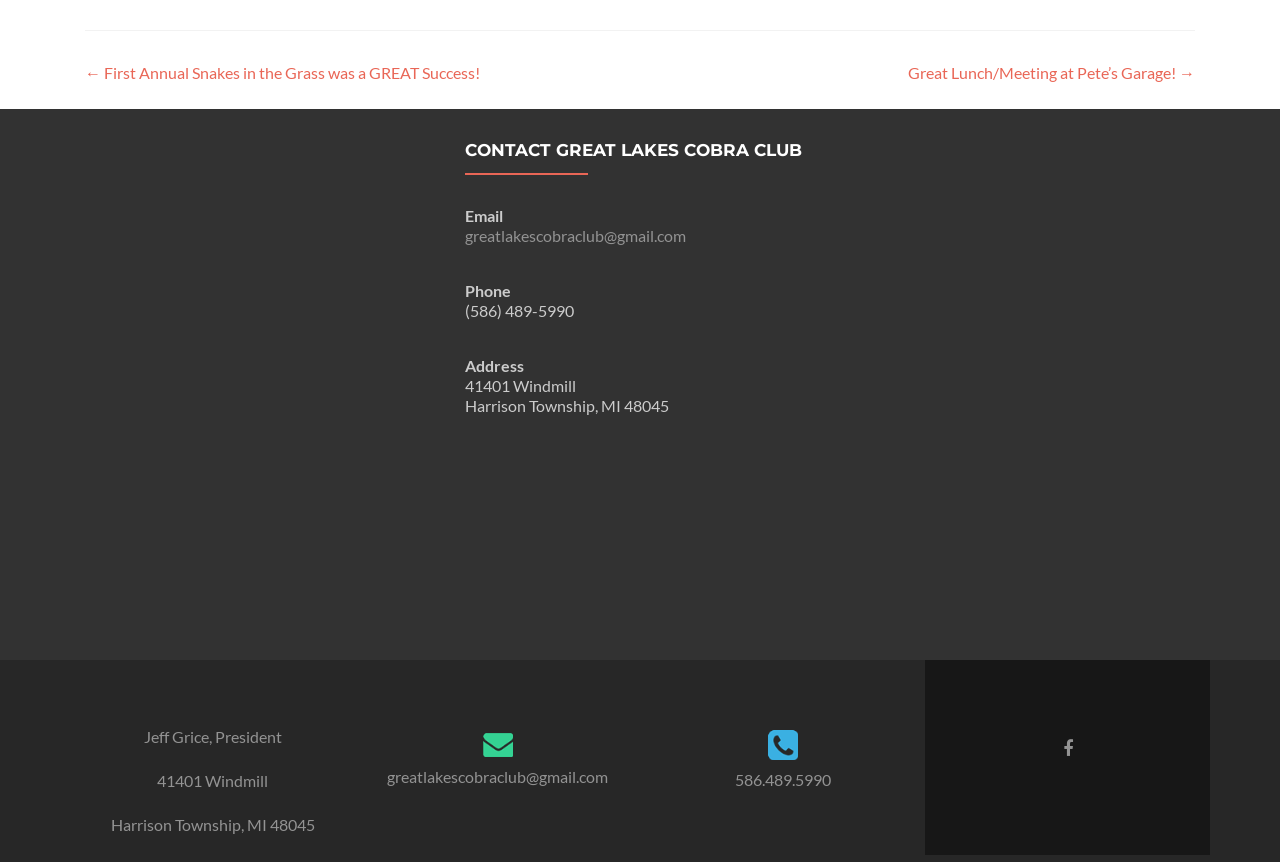Provide the bounding box coordinates for the specified HTML element described in this description: "greatlakescobraclub@gmail.com". The coordinates should be four float numbers ranging from 0 to 1, in the format [left, top, right, bottom].

[0.363, 0.262, 0.536, 0.284]